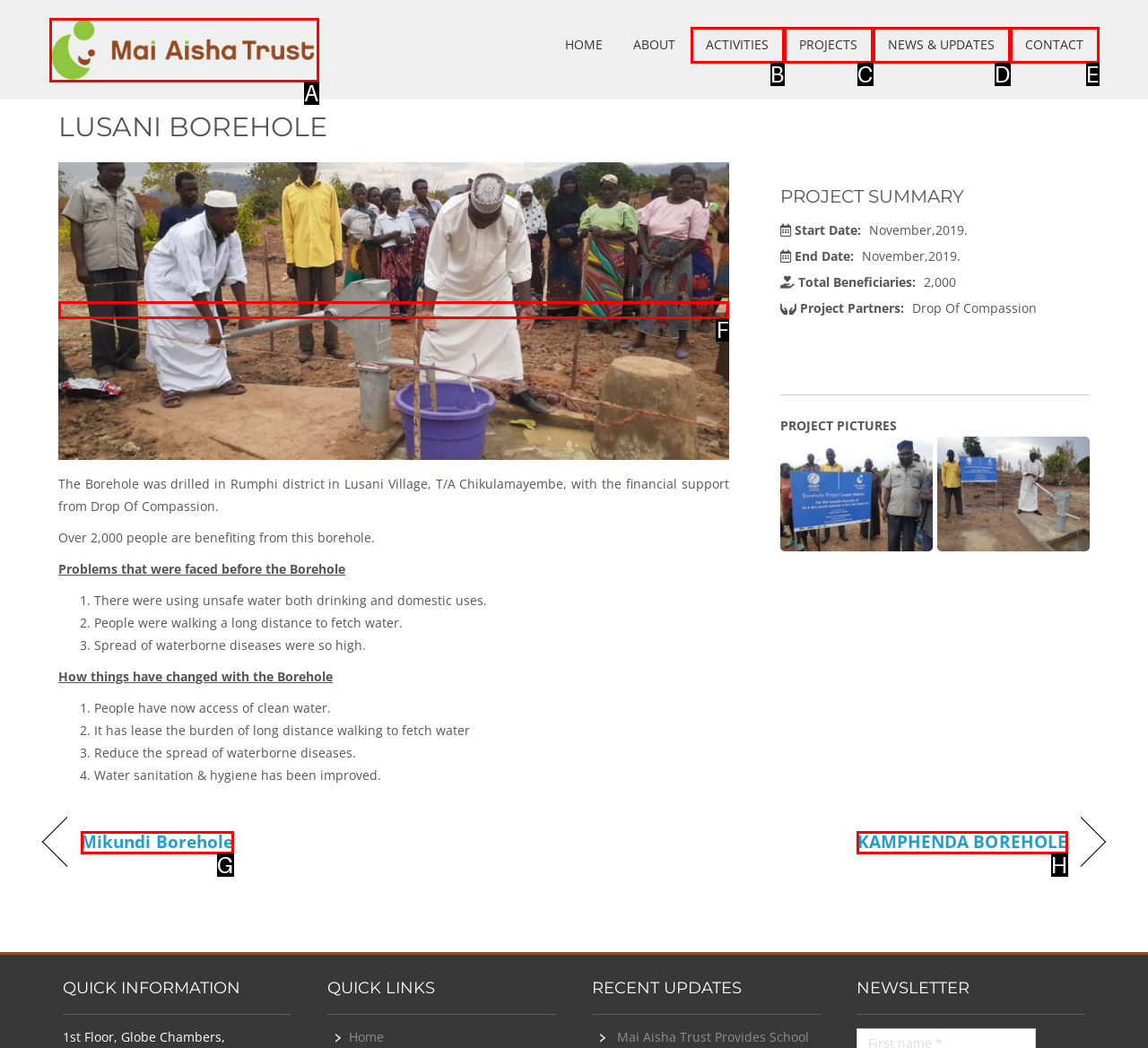Tell me the letter of the HTML element that best matches the description: alt="IMG-1" title="IMG-1" from the provided options.

F